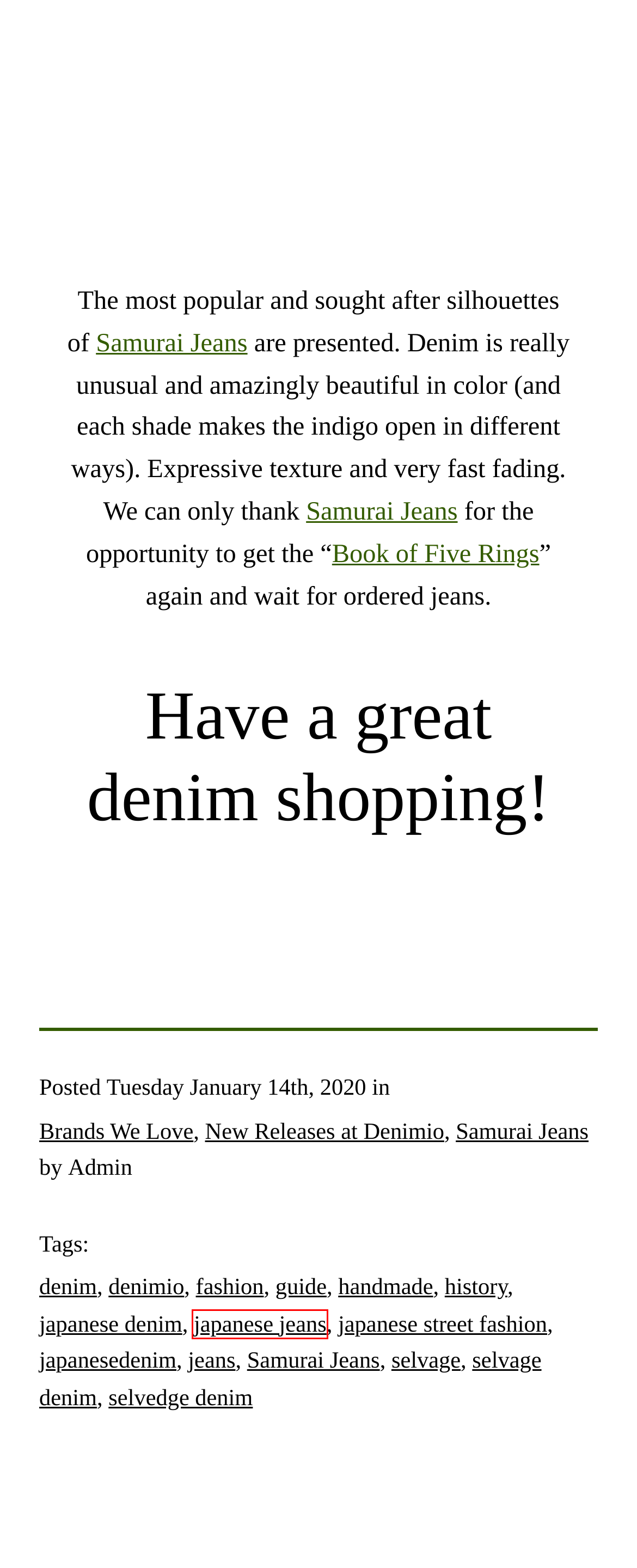Review the screenshot of a webpage that includes a red bounding box. Choose the most suitable webpage description that matches the new webpage after clicking the element within the red bounding box. Here are the candidates:
A. japanese denim – Denimio Blog
B. japanese jeans – Denimio Blog
C. japanese street fashion – Denimio Blog
D. history – Denimio Blog
E. denim – Denimio Blog
F. selvedge denim – Denimio Blog
G. fashion – Denimio Blog
H. guide – Denimio Blog

B